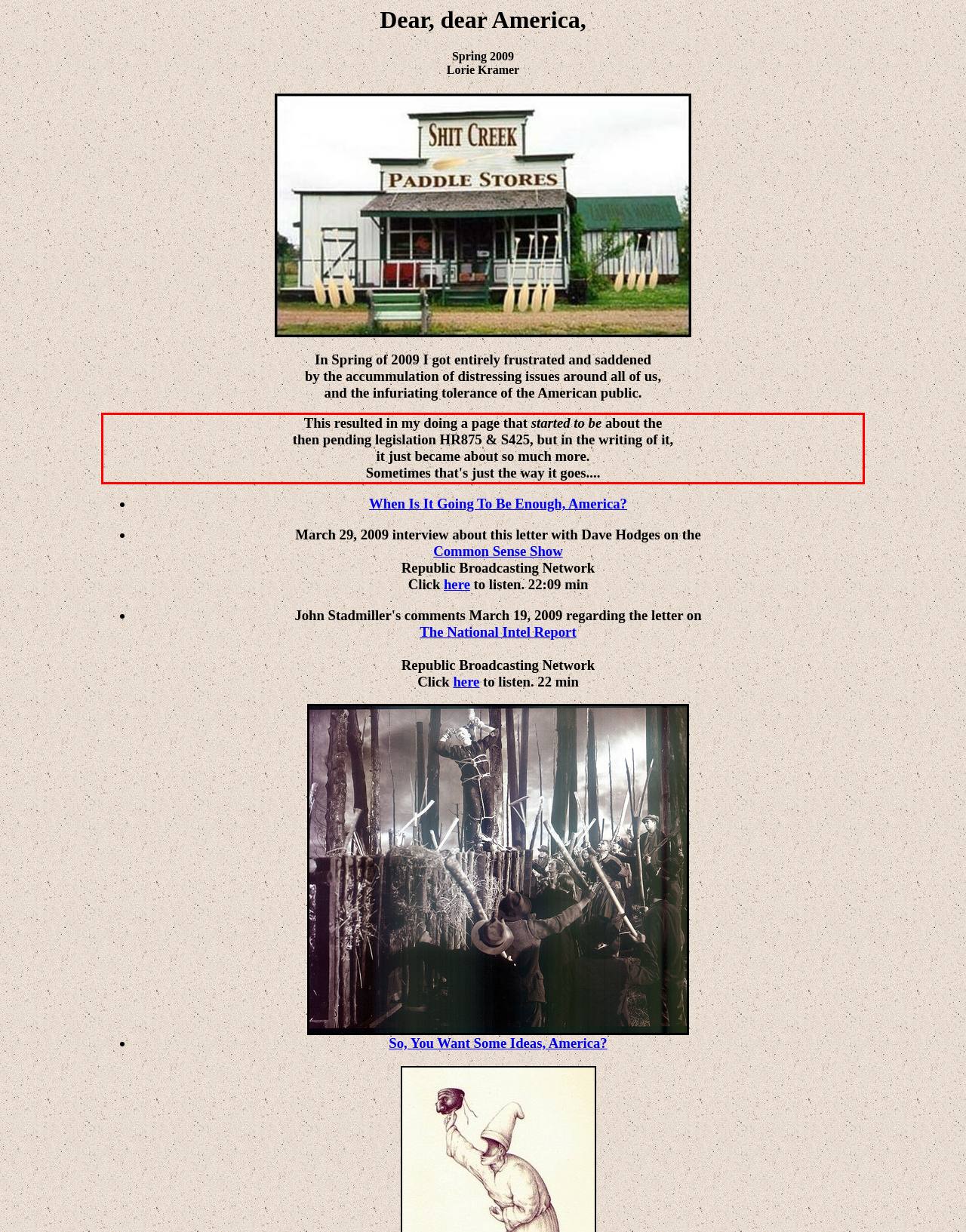You are provided with a webpage screenshot that includes a red rectangle bounding box. Extract the text content from within the bounding box using OCR.

This resulted in my doing a page that started to be about the then pending legislation HR875 & S425, but in the writing of it, it just became about so much more. Sometimes that's just the way it goes....